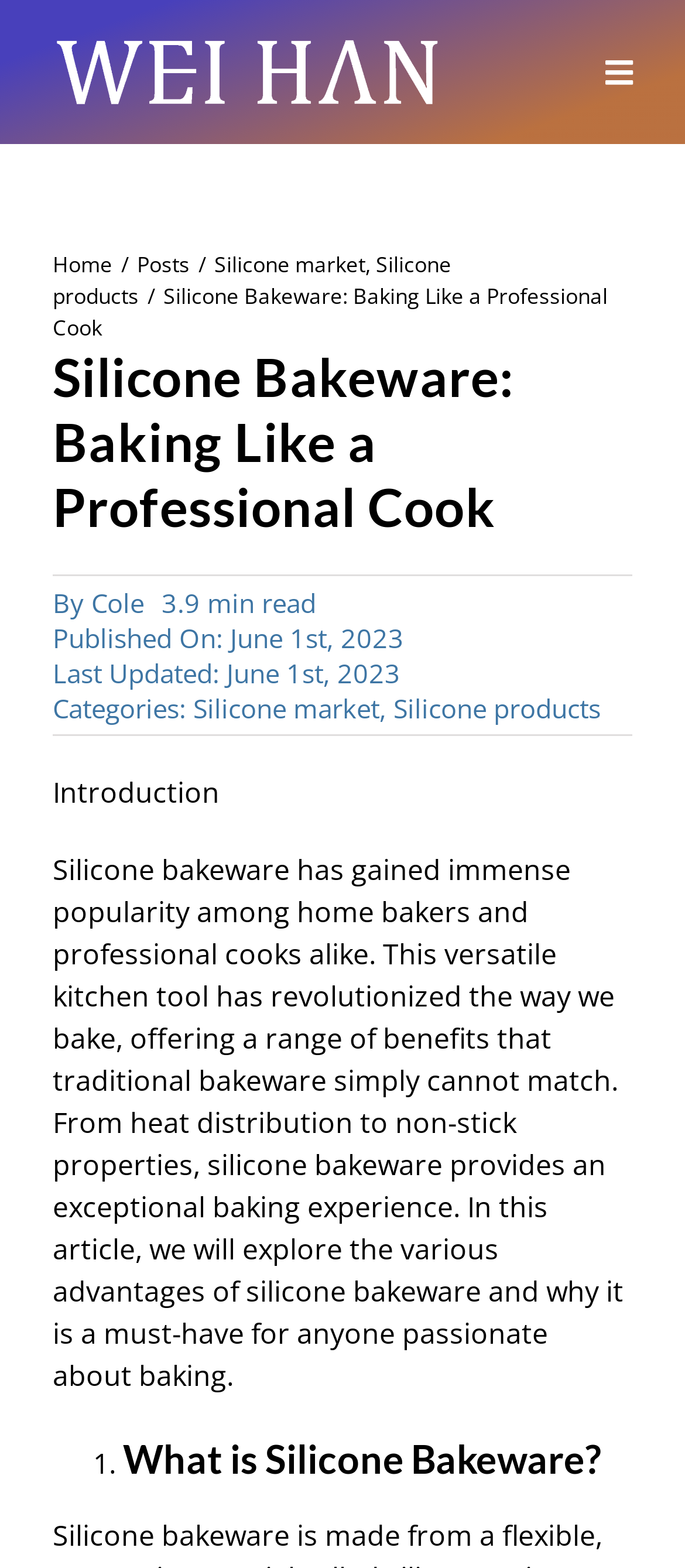Find the bounding box coordinates of the element to click in order to complete this instruction: "View products". The bounding box coordinates must be four float numbers between 0 and 1, denoted as [left, top, right, bottom].

[0.668, 0.164, 0.953, 0.234]